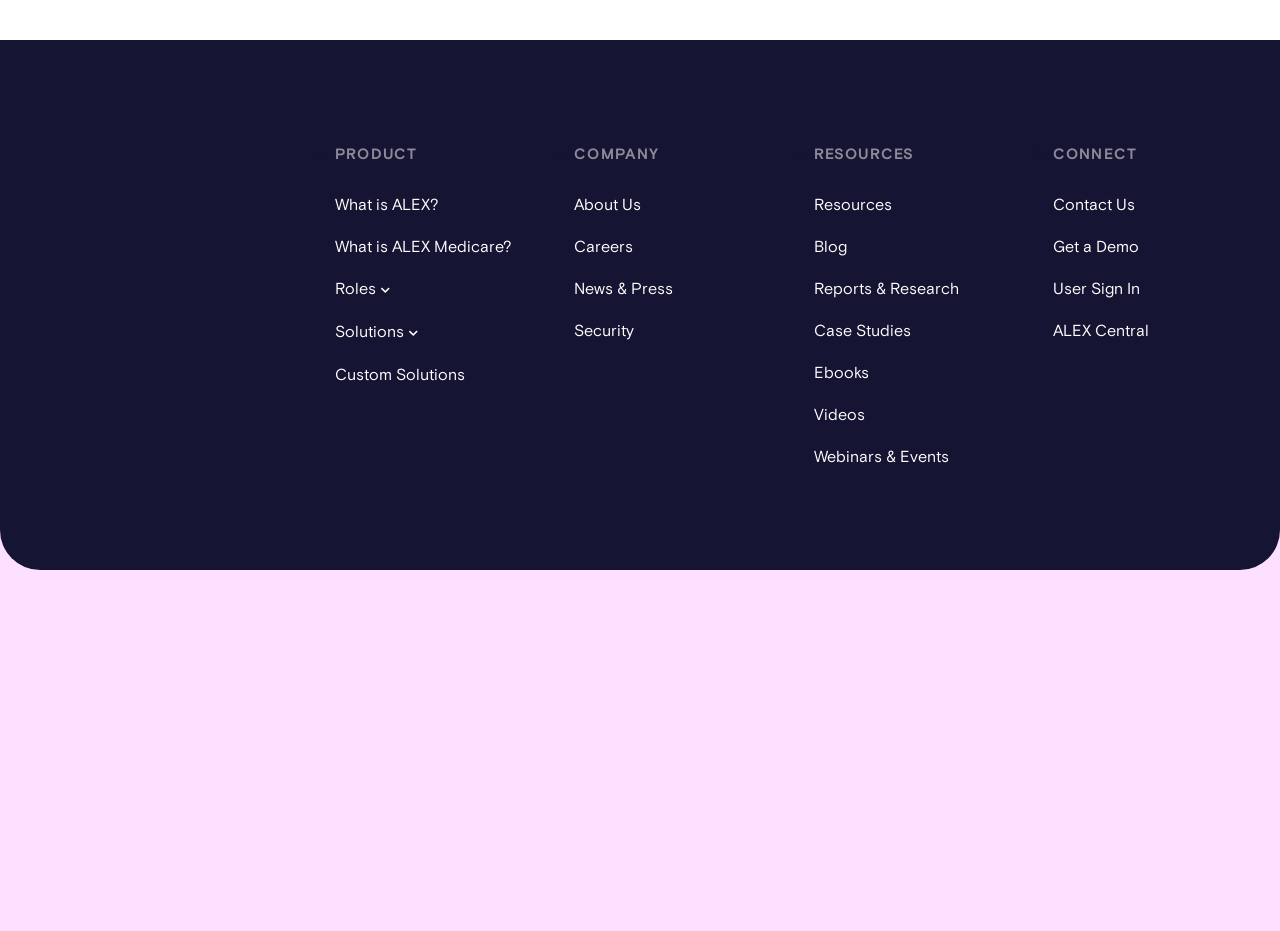Identify the bounding box coordinates of the clickable region required to complete the instruction: "Contact Us". The coordinates should be given as four float numbers within the range of 0 and 1, i.e., [left, top, right, bottom].

[0.822, 0.209, 0.887, 0.231]